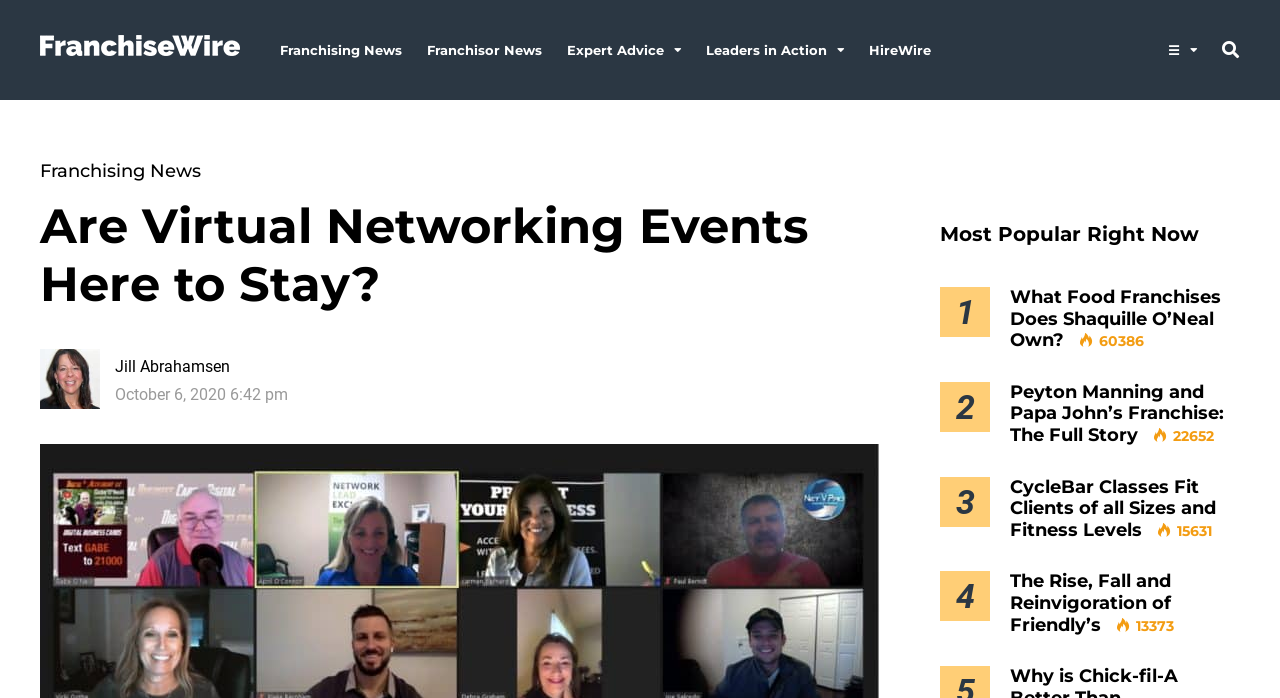Use a single word or phrase to answer the question:
What is the name of the franchise news website?

FranchiseWire